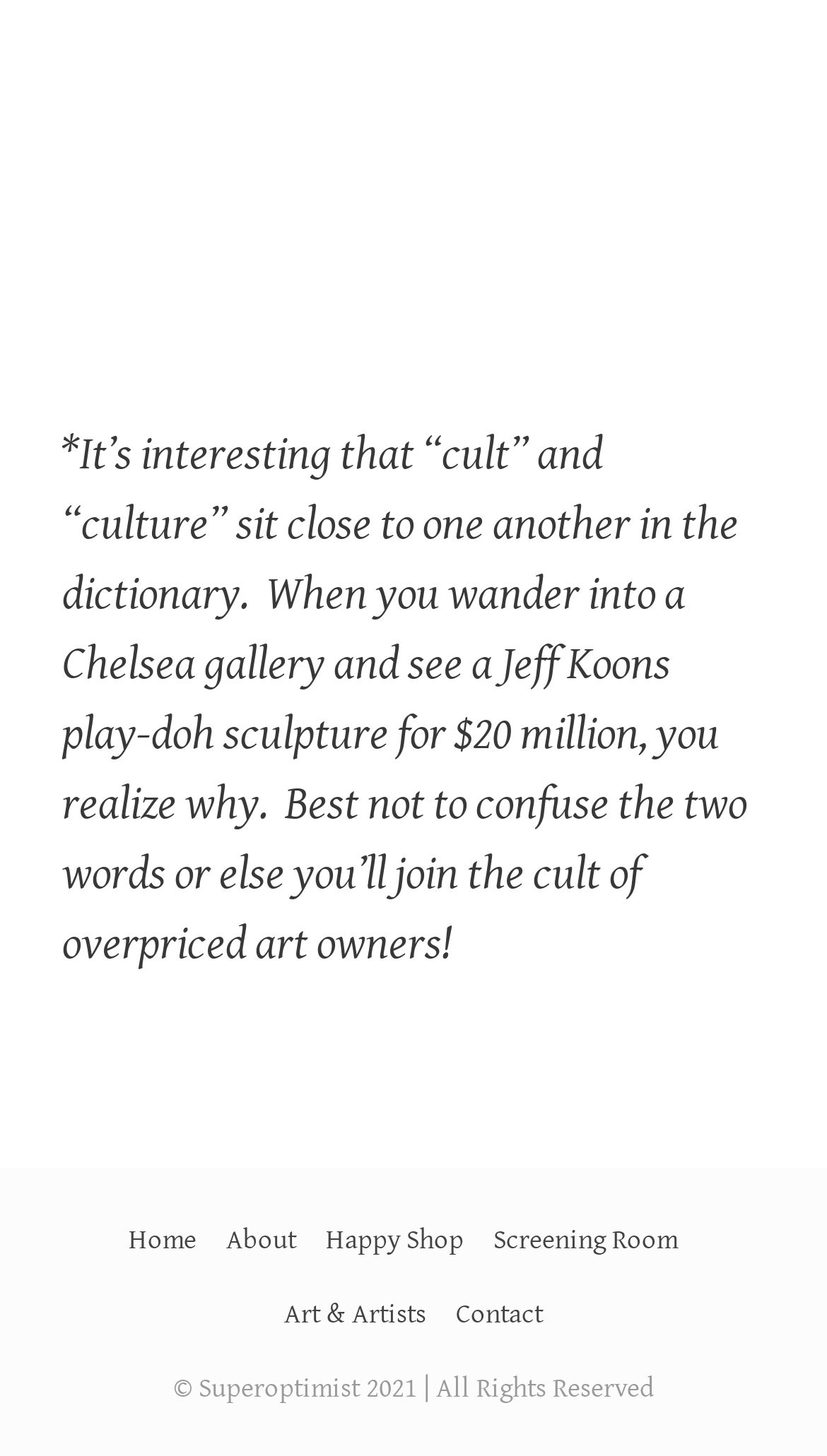Analyze the image and deliver a detailed answer to the question: What is the tone of the StaticText?

The tone of the StaticText is humorous, as it uses a witty remark about not confusing 'cult' and 'culture' in the context of art, specifically referencing a Jeff Koons sculpture. The tone is lighthearted and playful, suggesting that the website may have a humorous approach to art and culture.